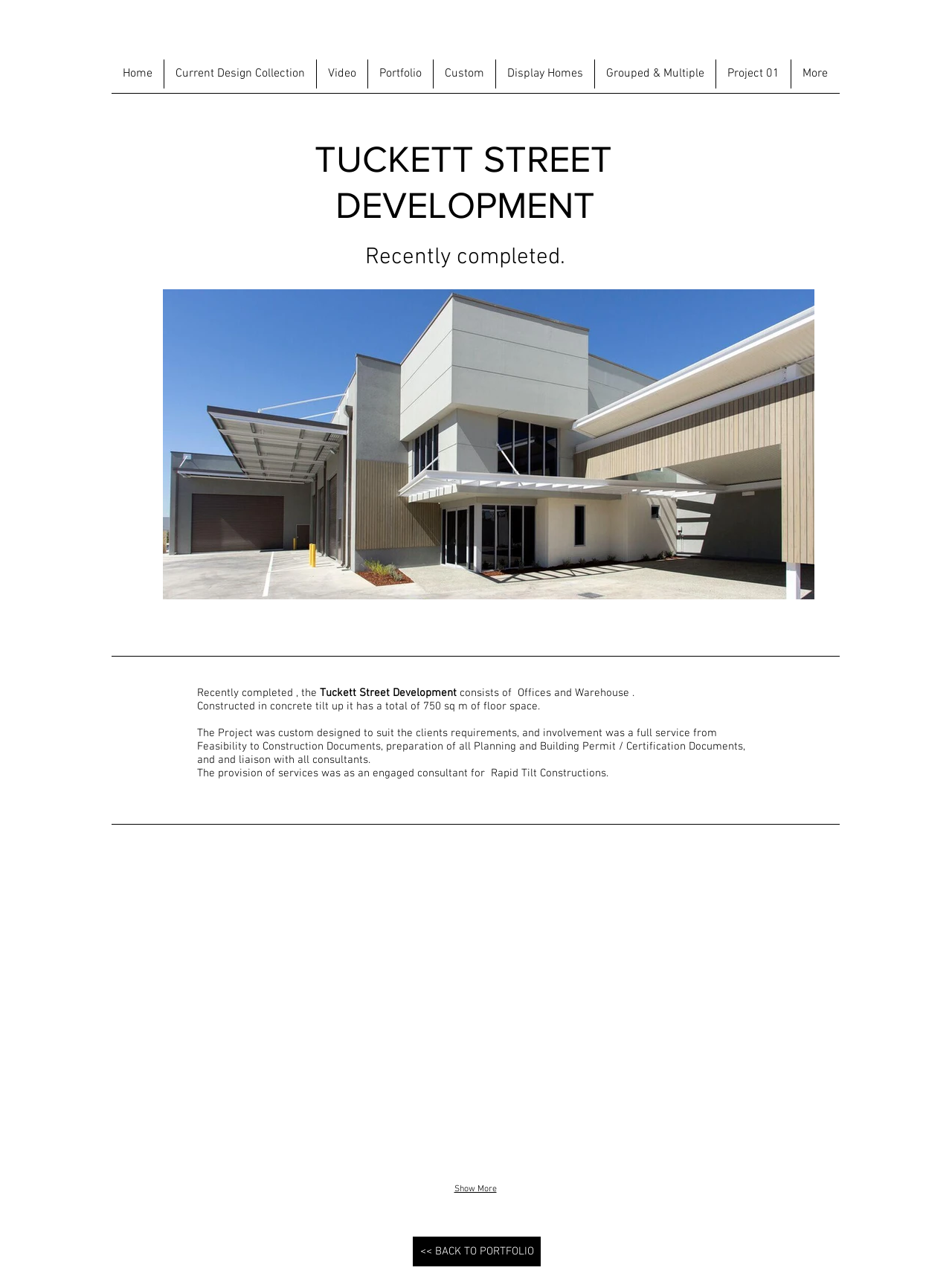Please analyze the image and provide a thorough answer to the question:
What is the total floor space of the project?

I found the answer by reading the text on the webpage, specifically the sentence that says 'Constructed in concrete tilt up it has a total of 750 sq m of floor space.' This sentence provides the information about the total floor space of the project.